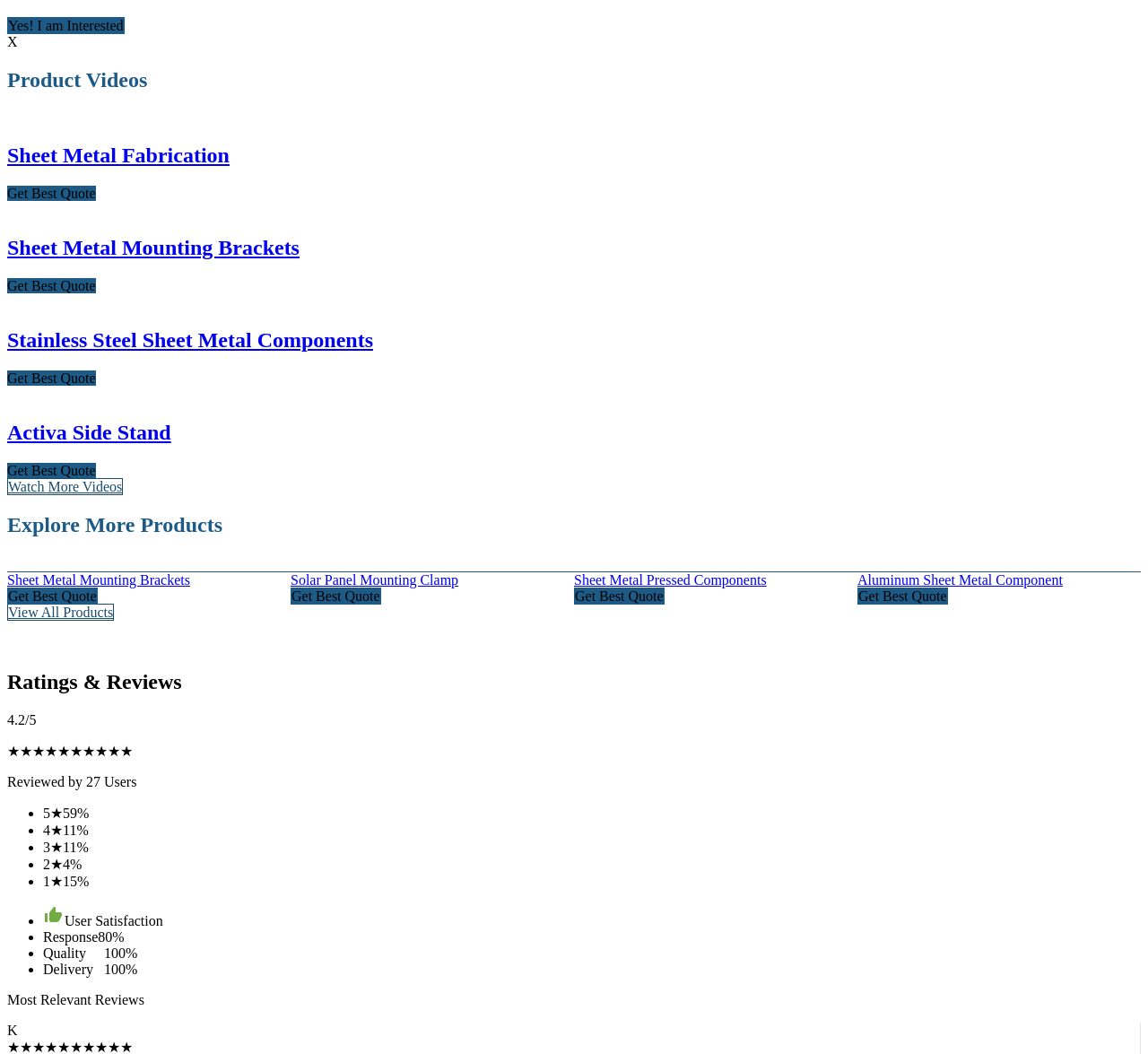What is the average rating of the products?
From the details in the image, provide a complete and detailed answer to the question.

The webpage displays a rating of '4.2 out of 5 Votes' with a corresponding star rating, indicating that the average rating of the products is 4.2 out of 5.